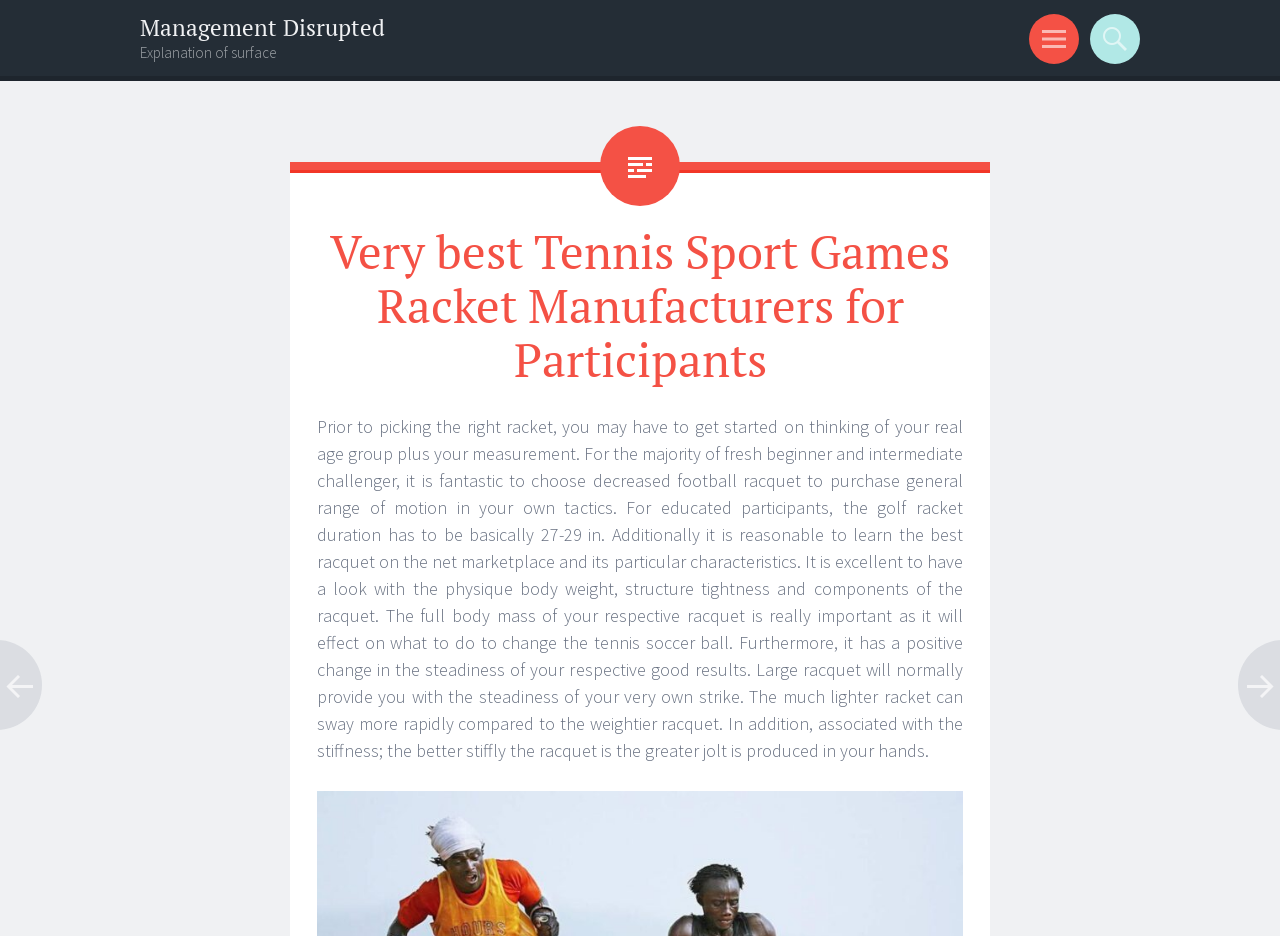Based on the element description "Management Disrupted", predict the bounding box coordinates of the UI element.

[0.109, 0.012, 0.301, 0.045]